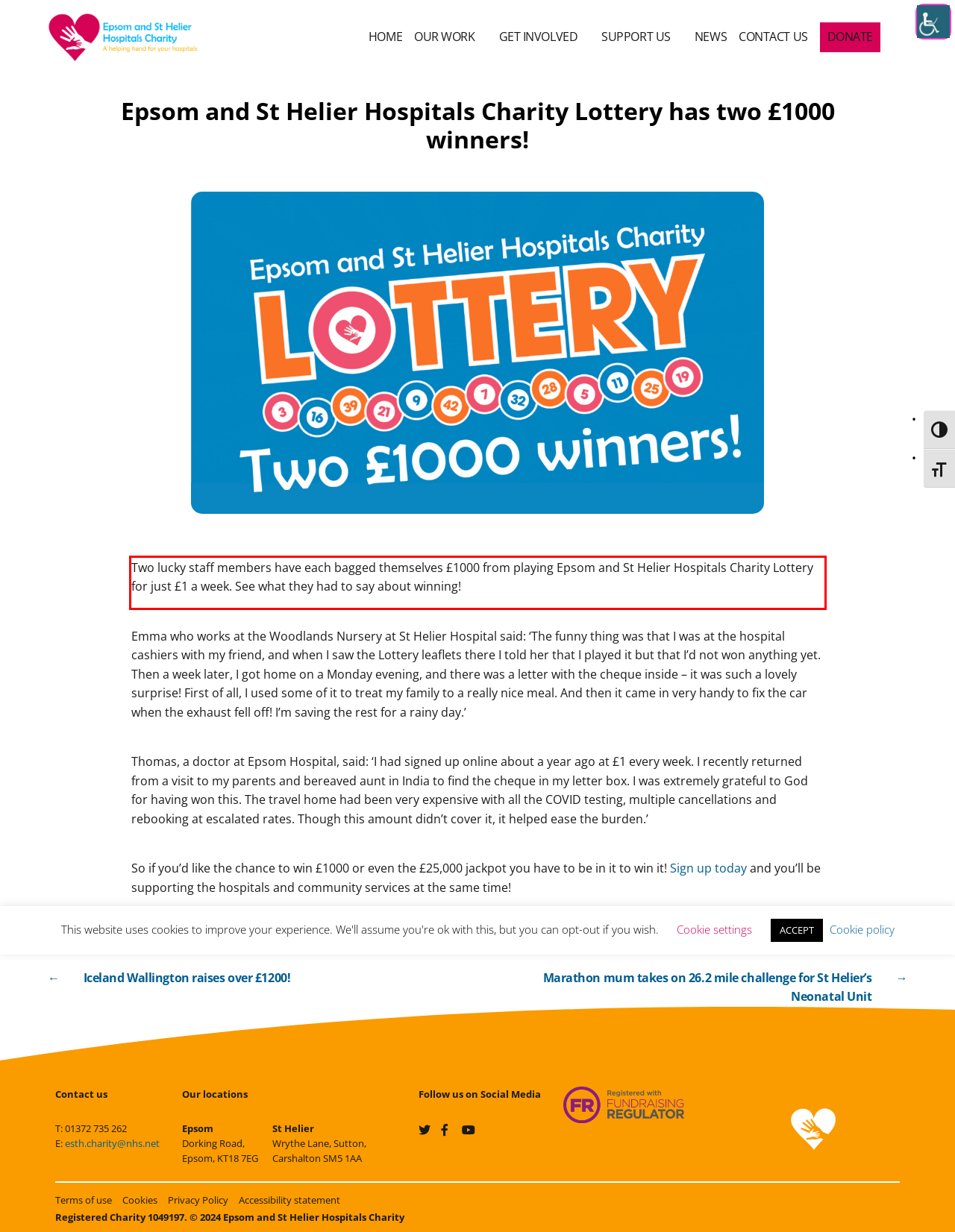Identify the text within the red bounding box on the webpage screenshot and generate the extracted text content.

Two lucky staff members have each bagged themselves £1000 from playing Epsom and St Helier Hospitals Charity Lottery for just £1 a week. See what they had to say about winning!